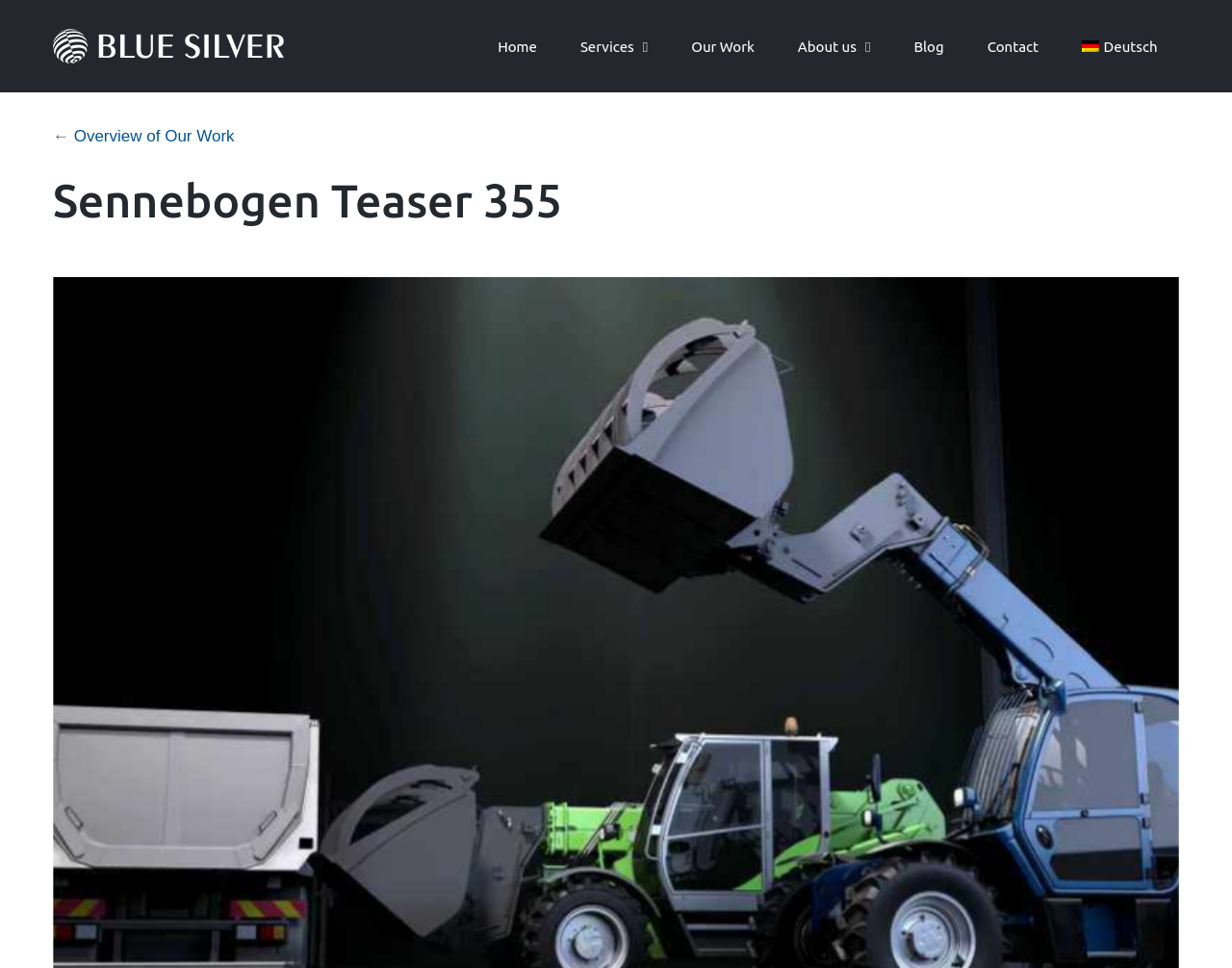Can you pinpoint the bounding box coordinates for the clickable element required for this instruction: "click BLUE SILVER logo"? The coordinates should be four float numbers between 0 and 1, i.e., [left, top, right, bottom].

[0.043, 0.03, 0.23, 0.066]